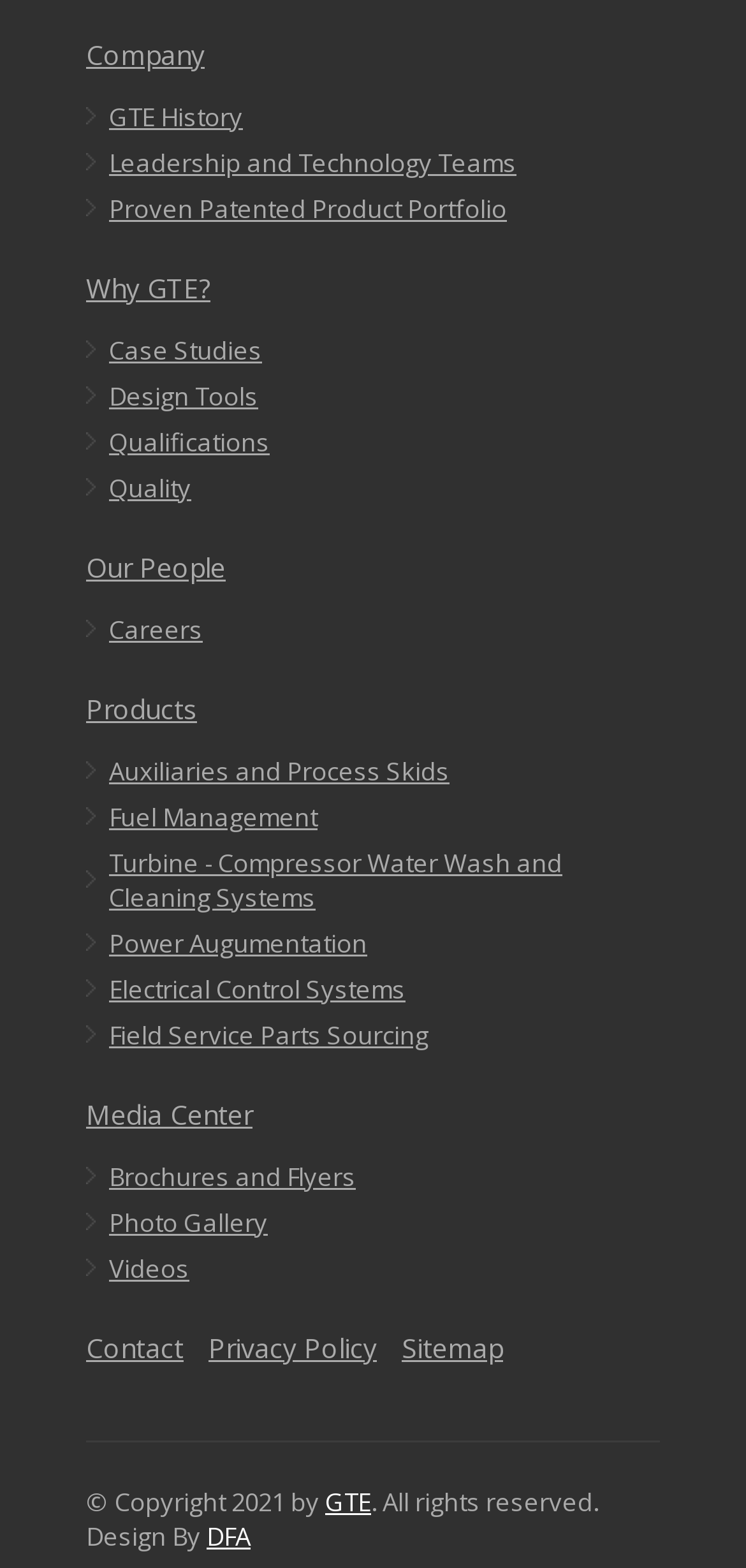Identify the bounding box coordinates for the region of the element that should be clicked to carry out the instruction: "go to contacts page". The bounding box coordinates should be four float numbers between 0 and 1, i.e., [left, top, right, bottom].

None